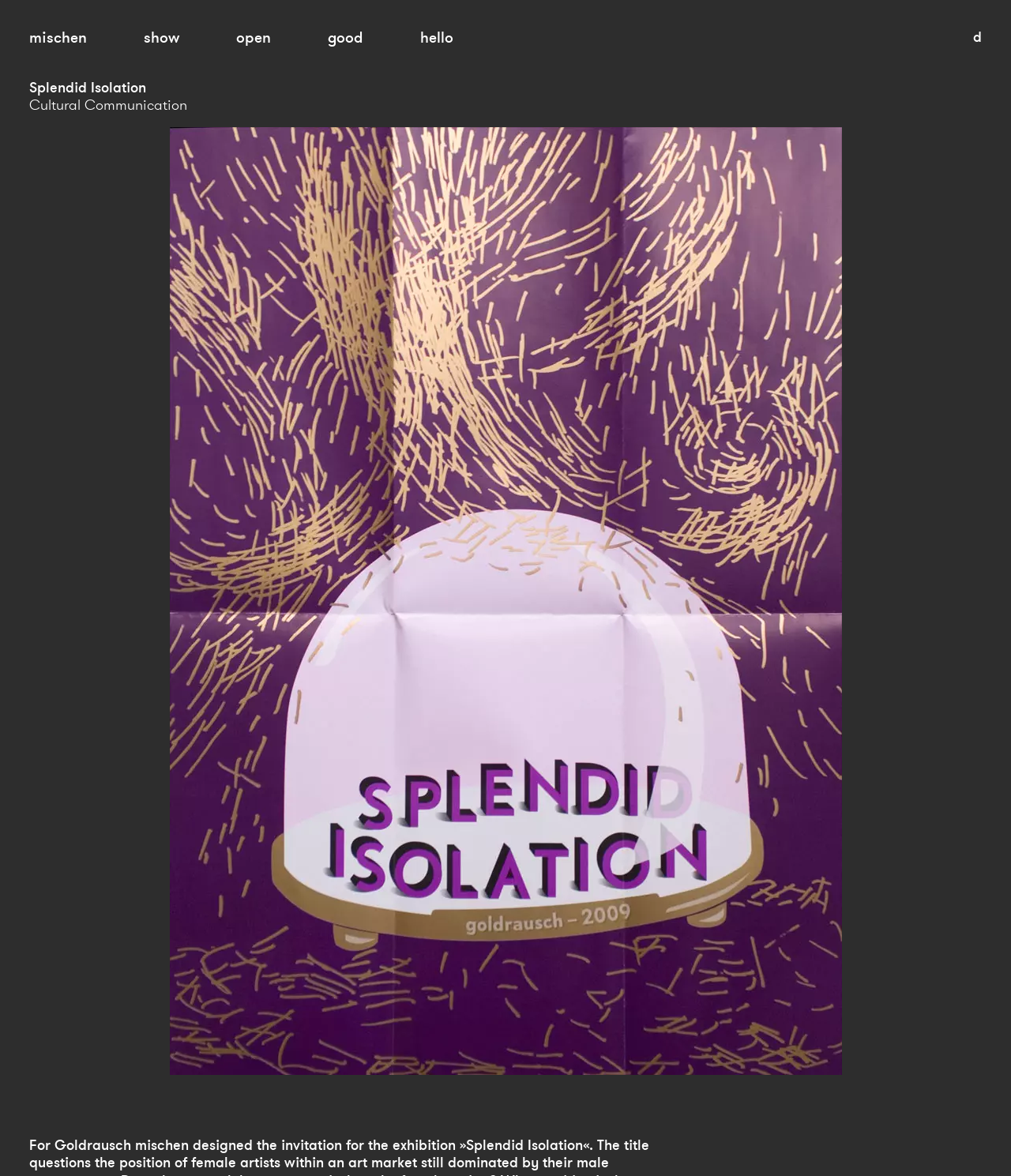What is the text below 'Splendid Isolation'?
Based on the image, provide your answer in one word or phrase.

Cultural Communication